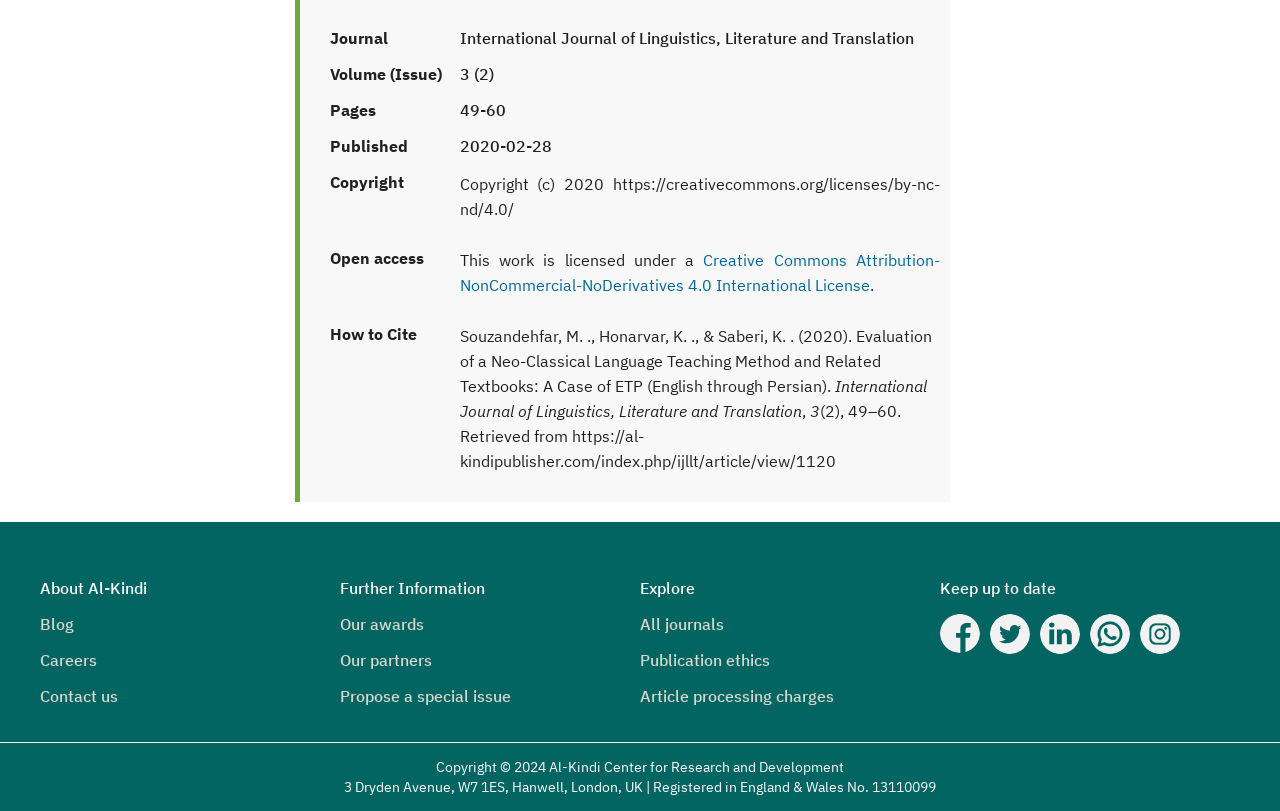Determine the bounding box coordinates of the region that needs to be clicked to achieve the task: "Contact us".

[0.031, 0.846, 0.092, 0.87]